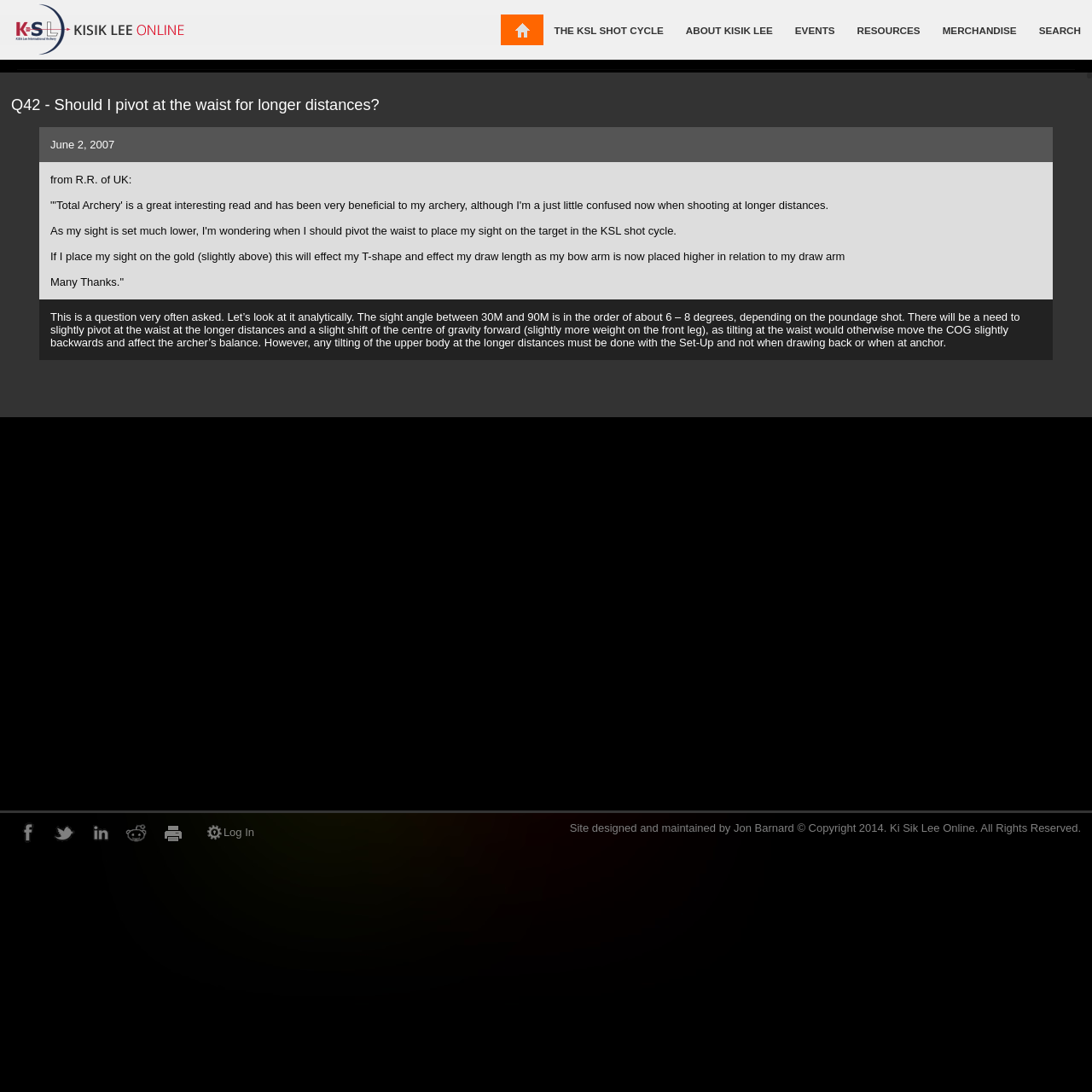What is the topic of the Q42 question?
Offer a detailed and exhaustive answer to the question.

I found the question 'Q42 - Should I pivot at the waist for longer distances?' on the webpage, which indicates that the topic of the Q42 question is pivoting at the waist for longer distances.